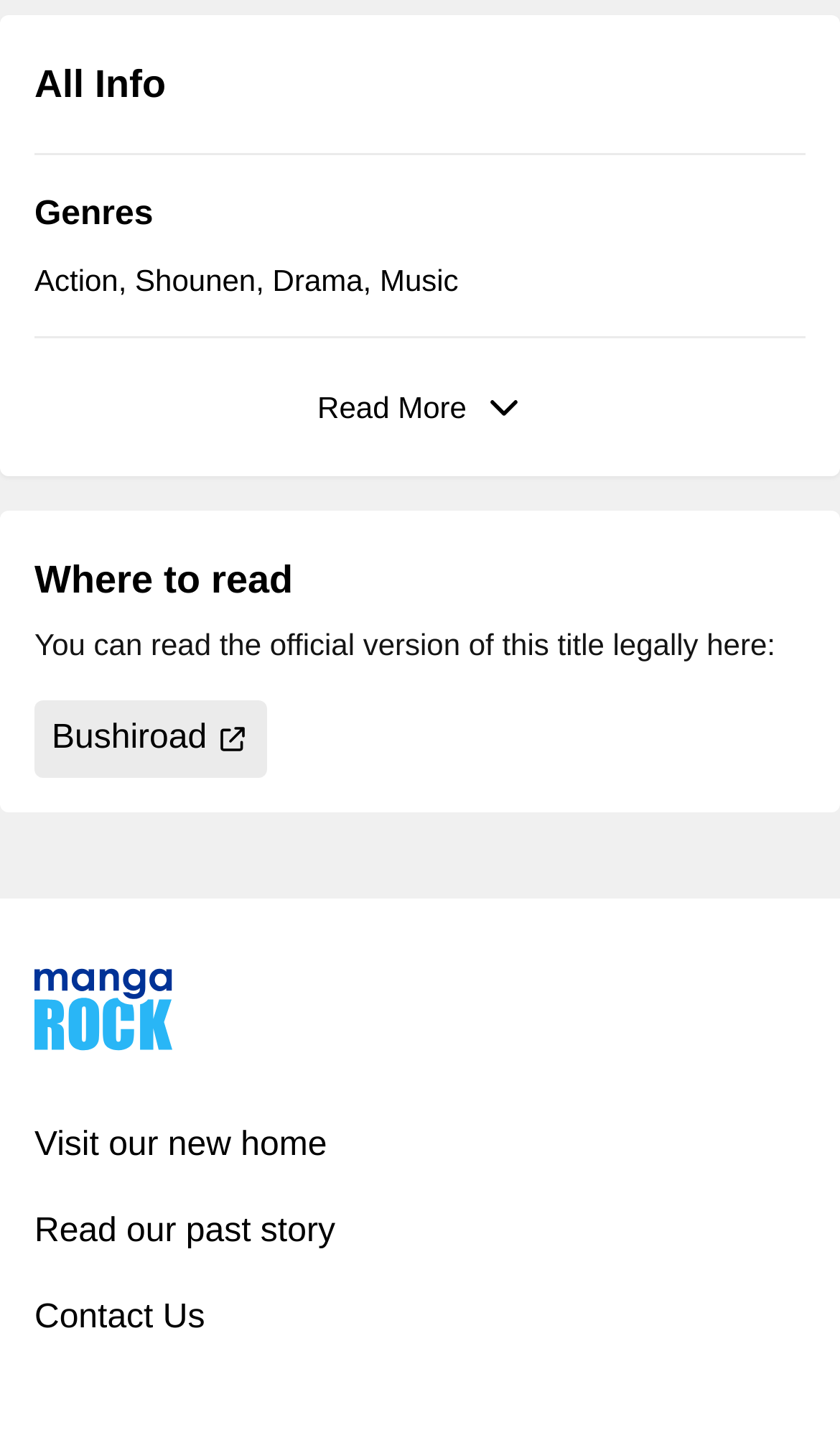What is the text above the 'Read More' button?
Give a detailed response to the question by analyzing the screenshot.

I found the answer by looking at the StaticText element with the text 'All Info' which is located above the 'Read More' button.